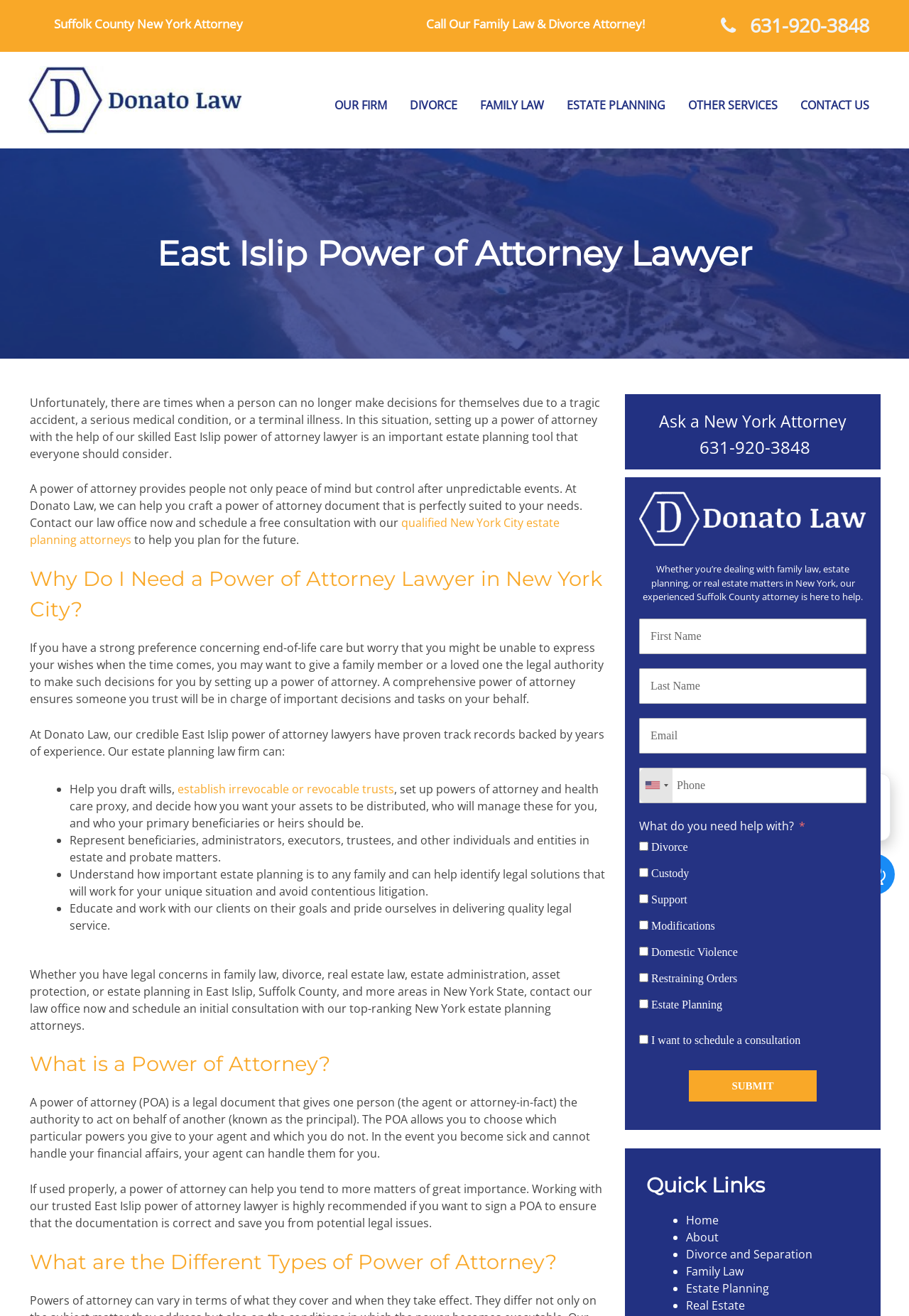Can you identify the bounding box coordinates of the clickable region needed to carry out this instruction: 'Fill in the inquiry form'? The coordinates should be four float numbers within the range of 0 to 1, stated as [left, top, right, bottom].

[0.703, 0.47, 0.953, 0.497]